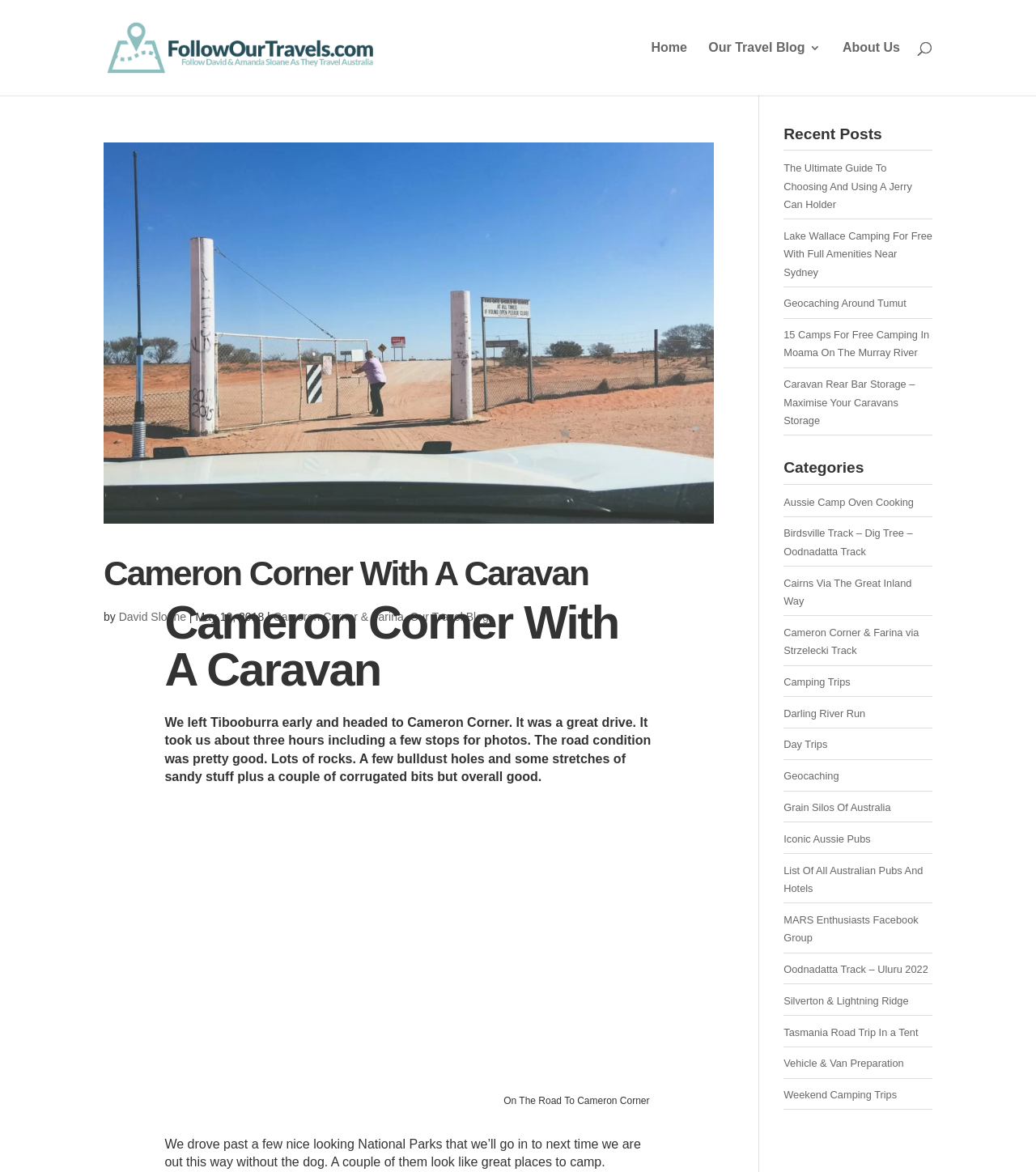Please find the bounding box coordinates in the format (top-left x, top-left y, bottom-right x, bottom-right y) for the given element description. Ensure the coordinates are floating point numbers between 0 and 1. Description: Sunset at Symmons Park →

None